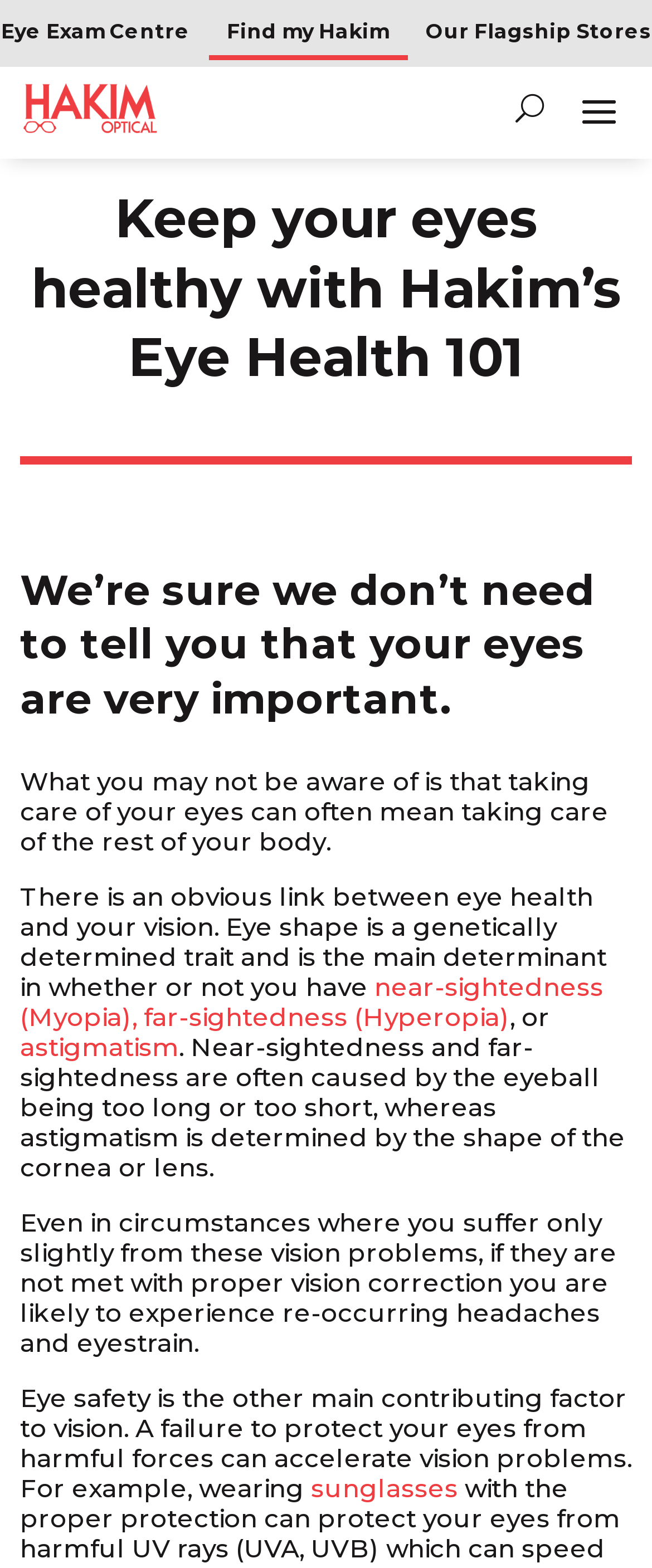What can happen if vision problems are not corrected?
Look at the image and respond with a one-word or short-phrase answer.

Headaches and eyestrain